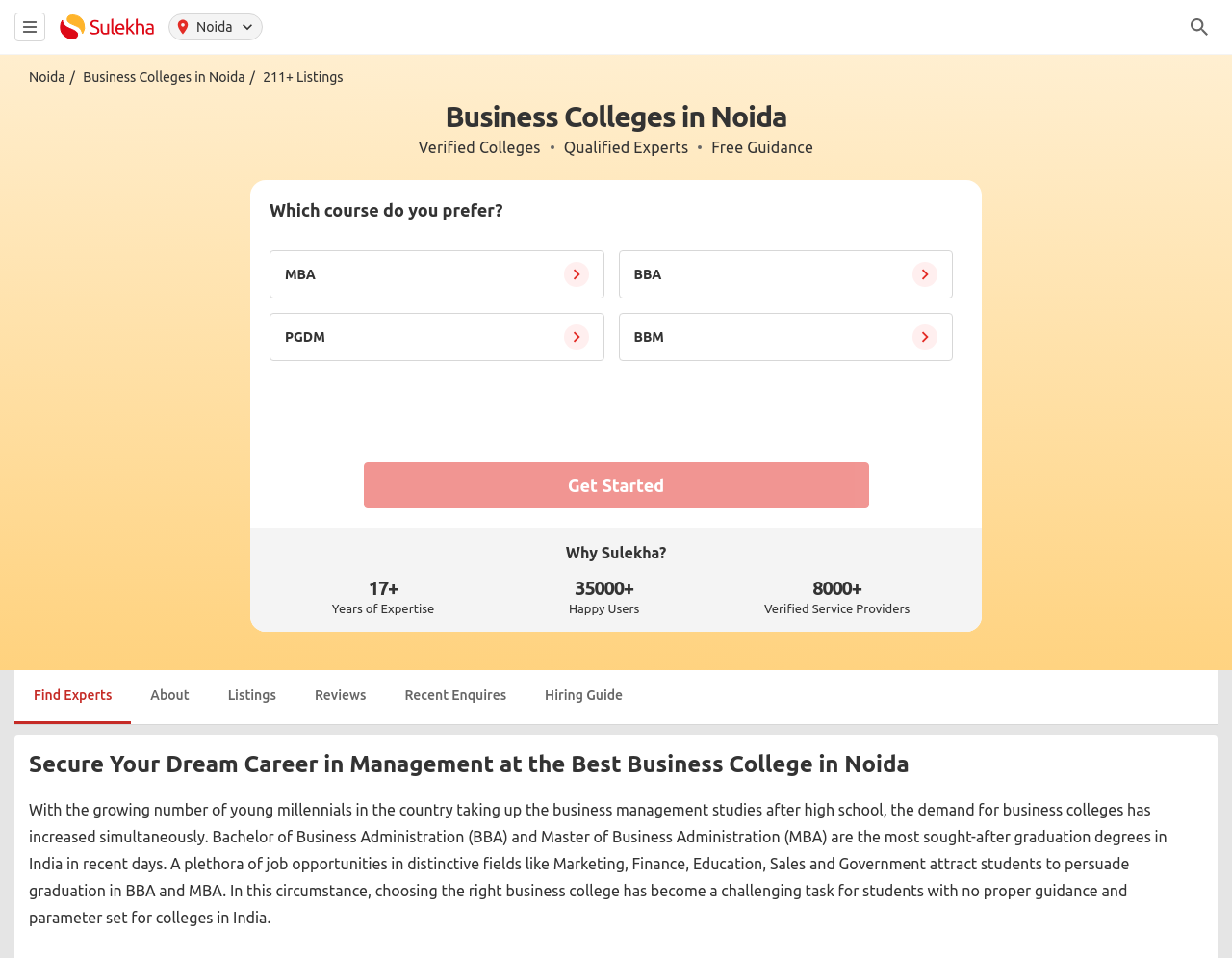Determine the bounding box for the UI element as described: "Business Colleges in Noida". The coordinates should be represented as four float numbers between 0 and 1, formatted as [left, top, right, bottom].

[0.067, 0.072, 0.211, 0.088]